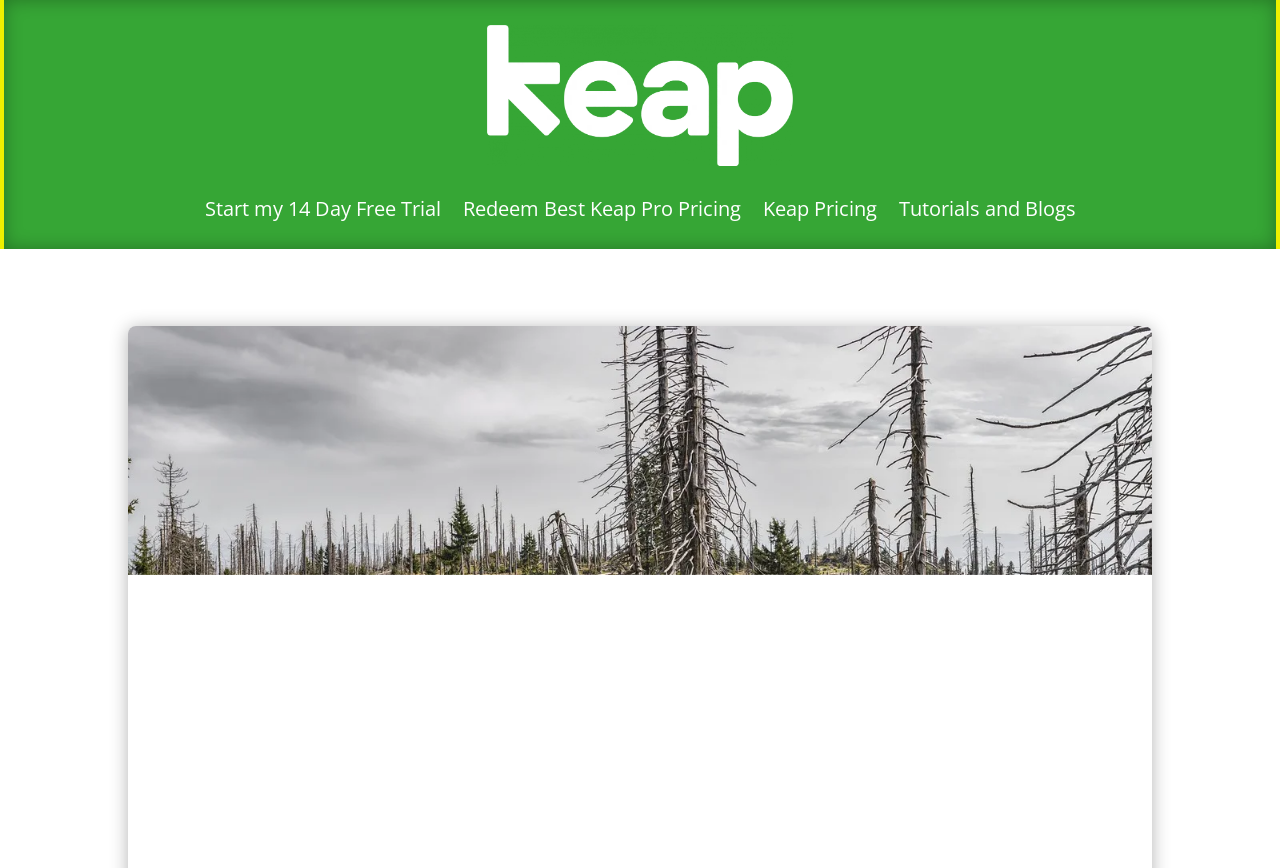Extract the bounding box coordinates for the UI element described as: "Tutorials and Blogs".

[0.702, 0.233, 0.84, 0.258]